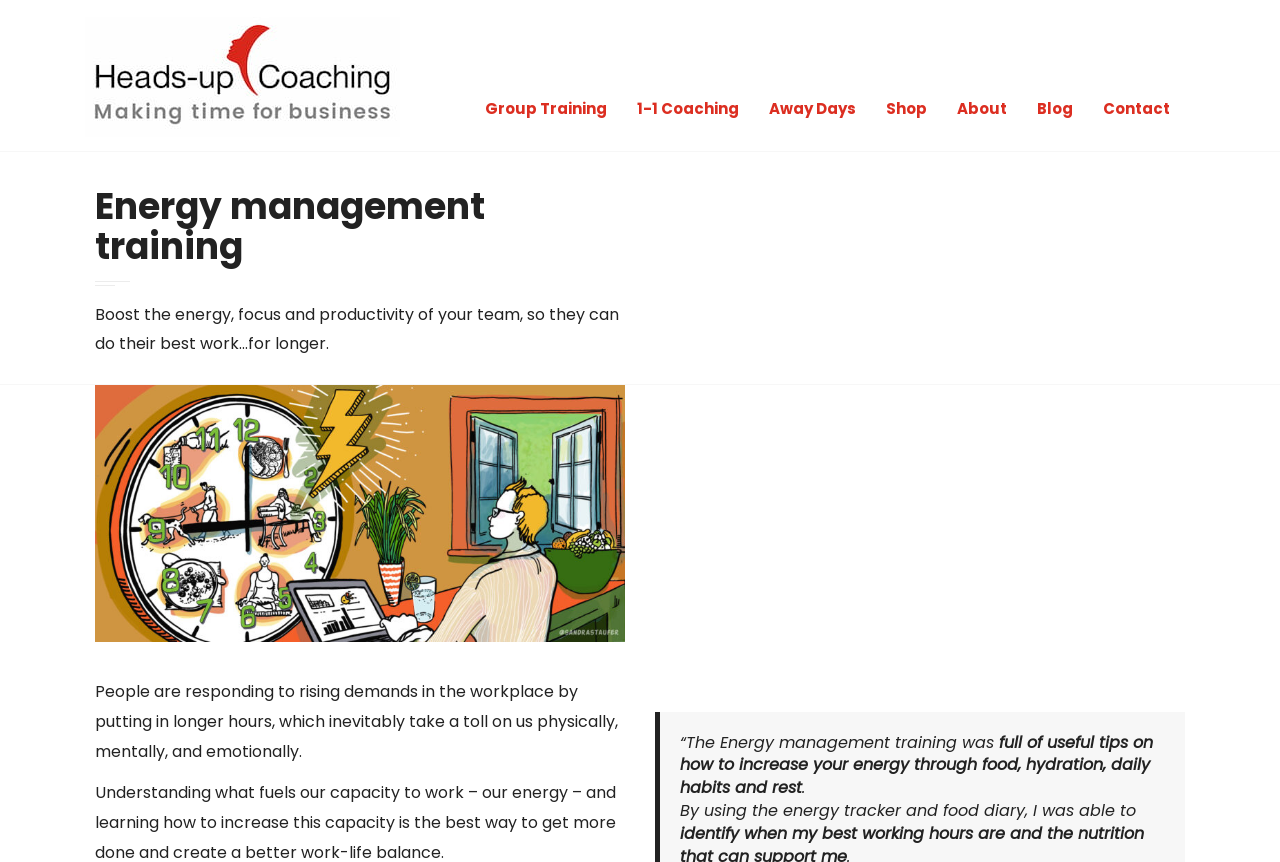Answer the question below with a single word or a brief phrase: 
What is the purpose of the energy tracker and food diary?

To increase energy